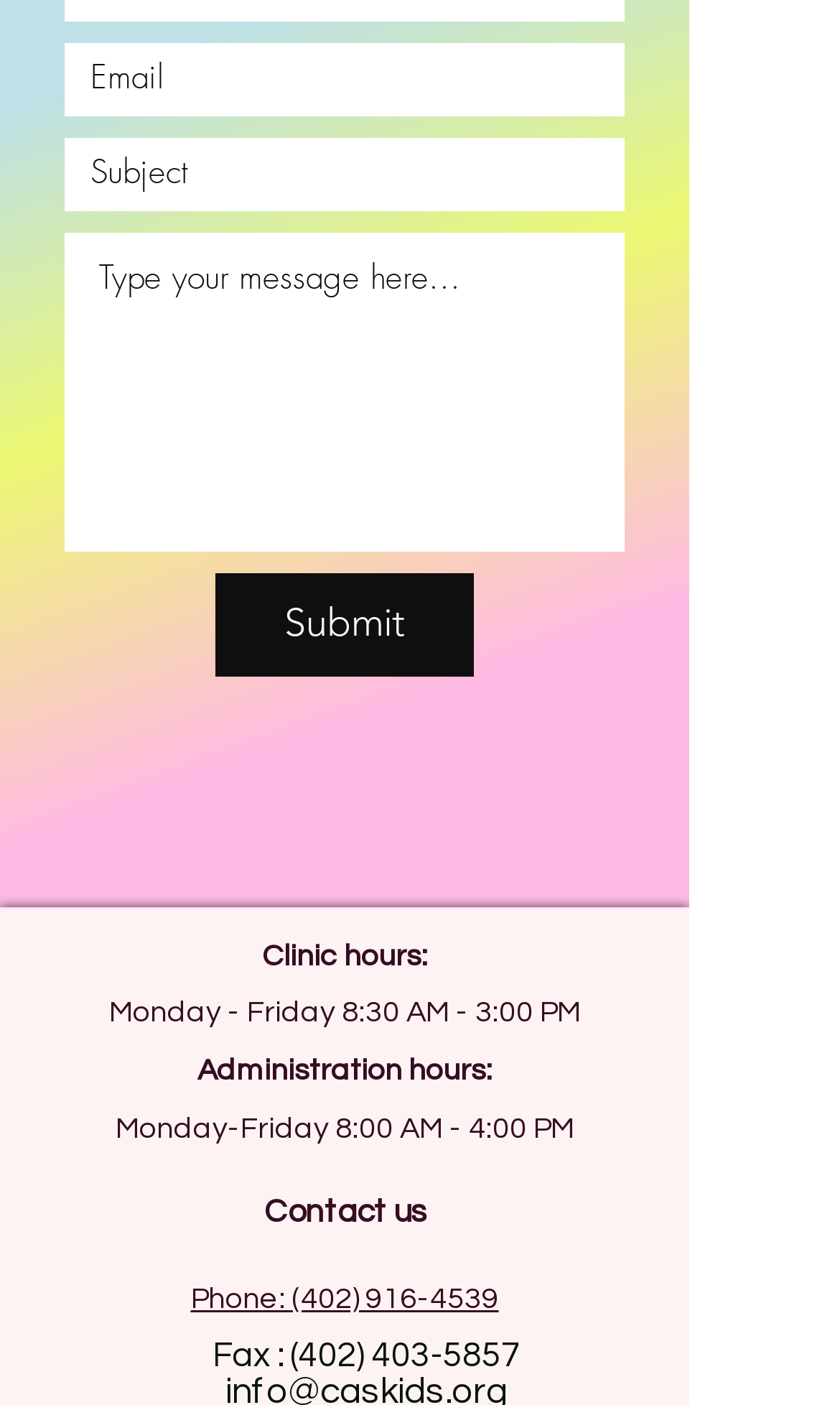What are the clinic hours on Monday?
Carefully examine the image and provide a detailed answer to the question.

I found the clinic hours information in the StaticText elements. The 'Clinic hours:' label is followed by the specific hours, which include Monday - Friday 8:30 AM - 3:00 PM.